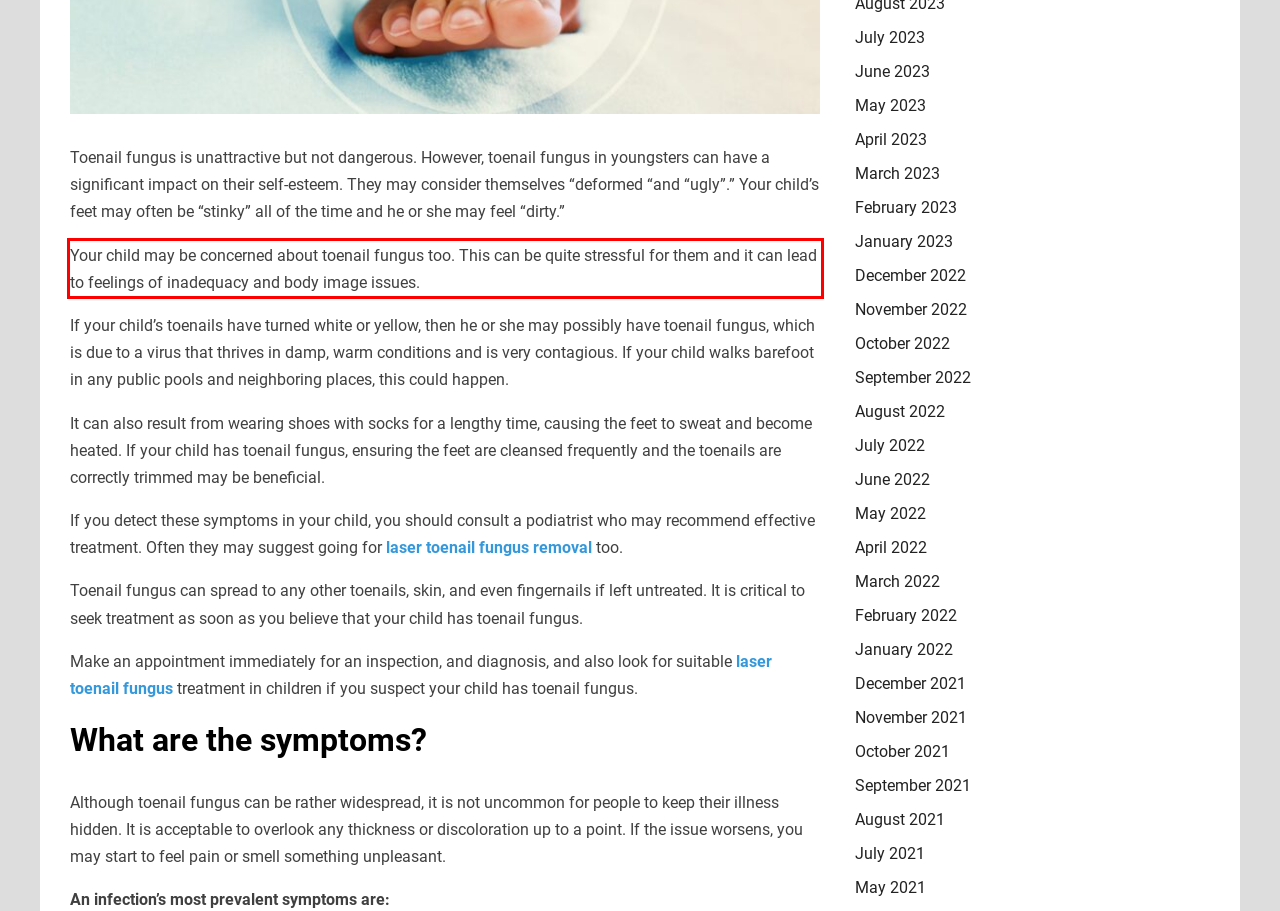You are given a webpage screenshot with a red bounding box around a UI element. Extract and generate the text inside this red bounding box.

Your child may be concerned about toenail fungus too. This can be quite stressful for them and it can lead to feelings of inadequacy and body image issues.